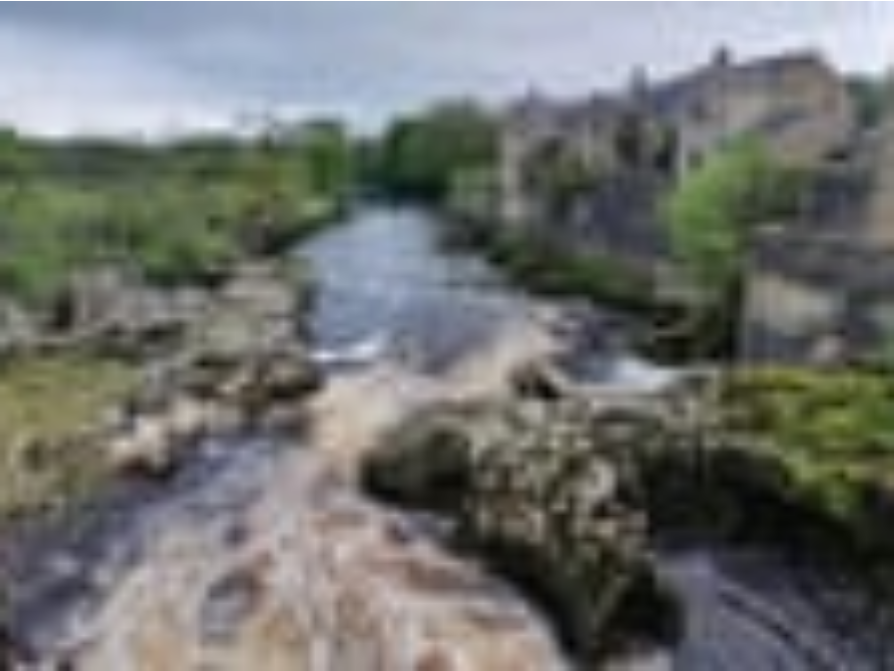Analyze the image and give a detailed response to the question:
What type of buildings are partially obscured by foliage?

The caption describes the scene as having 'hints of historic stone buildings' on the far side of the riverbank, which are partially obscured by the foliage, indicating the type of buildings present in the scene.